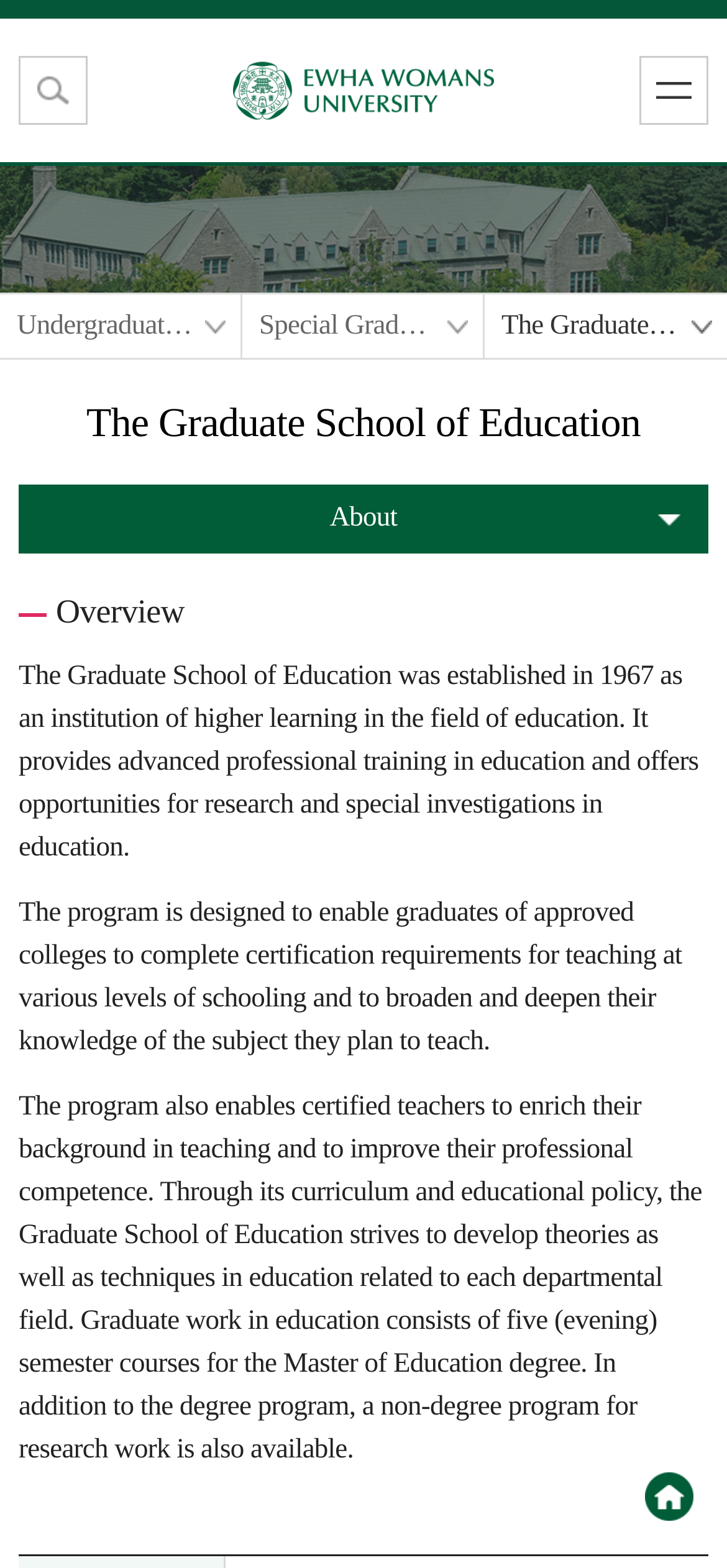Ascertain the bounding box coordinates for the UI element detailed here: "Undergraduate/Graduate". The coordinates should be provided as [left, top, right, bottom] with each value being a float between 0 and 1.

[0.0, 0.188, 0.331, 0.228]